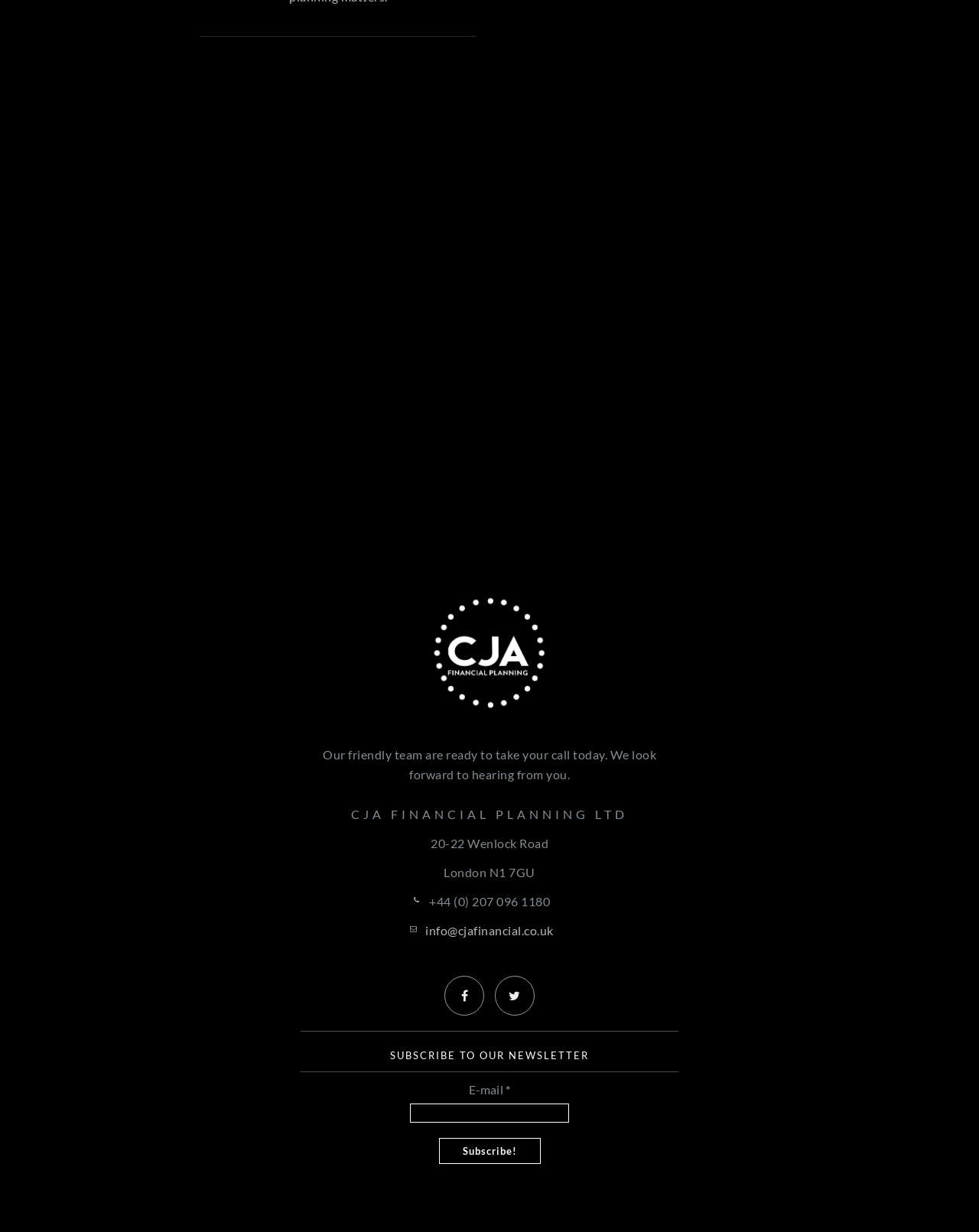Please identify the bounding box coordinates of the clickable area that will fulfill the following instruction: "Learn about Corporate Financial Planning". The coordinates should be in the format of four float numbers between 0 and 1, i.e., [left, top, right, bottom].

[0.46, 0.273, 0.631, 0.284]